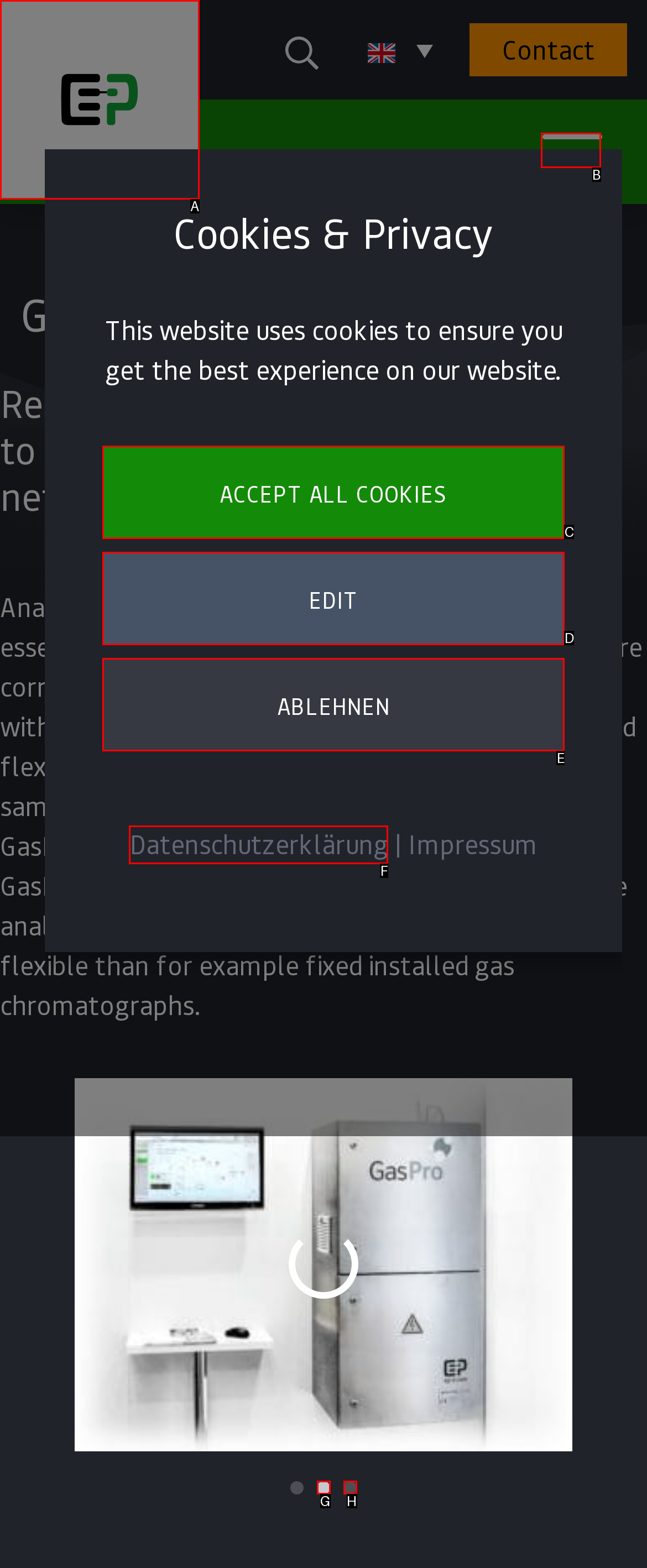Given the description: aria-label="Toggle navigation", identify the matching HTML element. Provide the letter of the correct option.

B